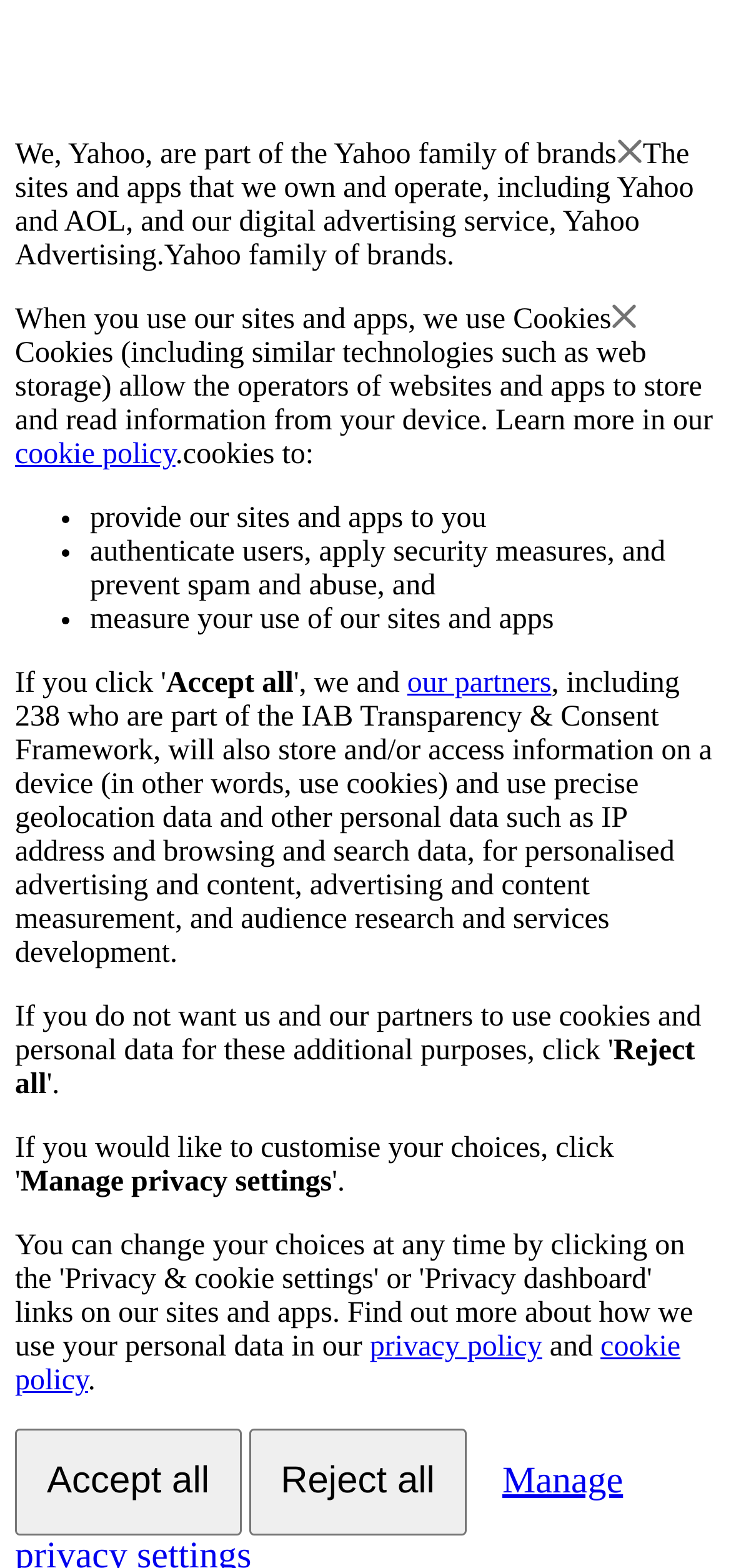What is Yahoo part of?
Refer to the image and answer the question using a single word or phrase.

Yahoo family of brands